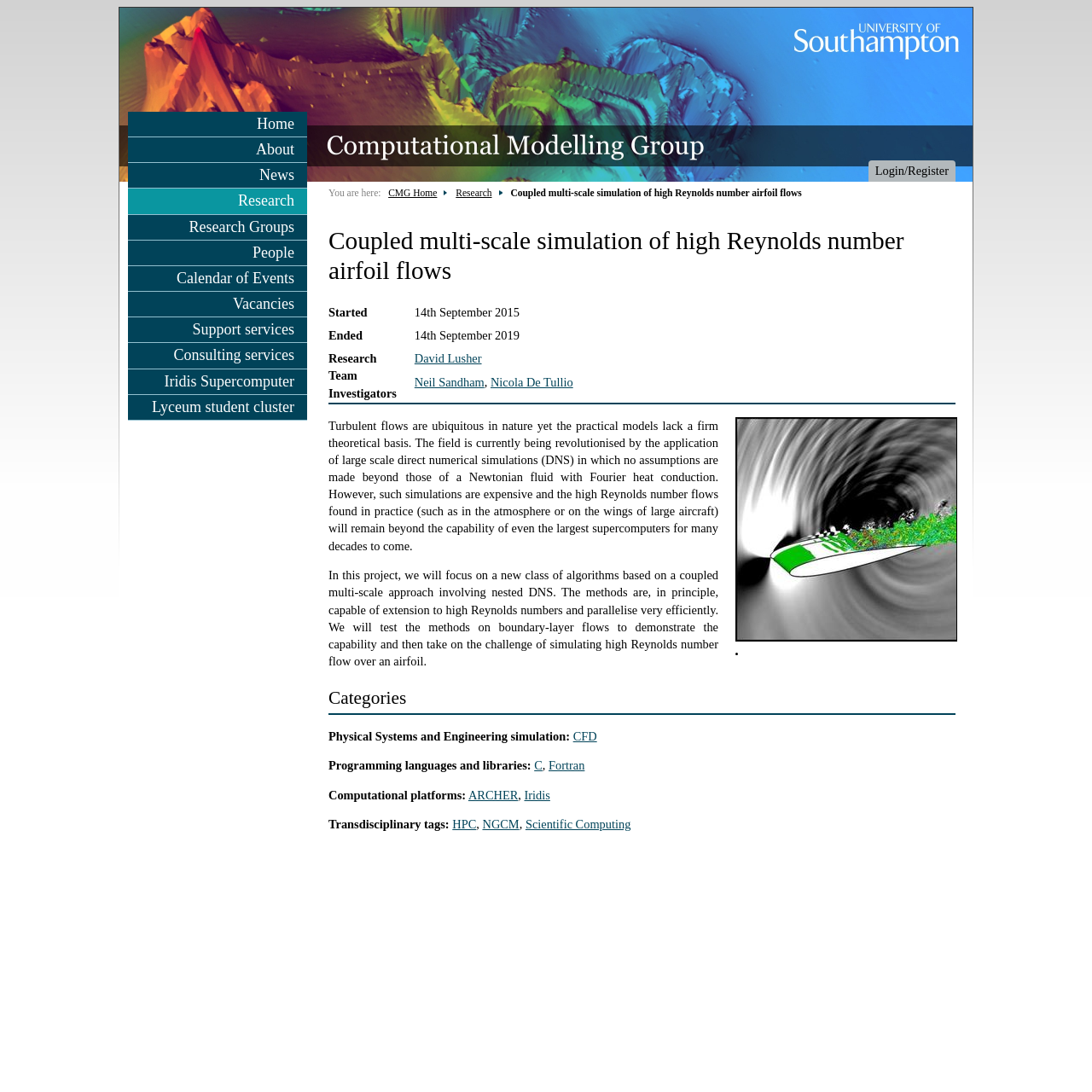Determine the bounding box coordinates of the section to be clicked to follow the instruction: "Click on Login/Register". The coordinates should be given as four float numbers between 0 and 1, formatted as [left, top, right, bottom].

[0.795, 0.147, 0.875, 0.166]